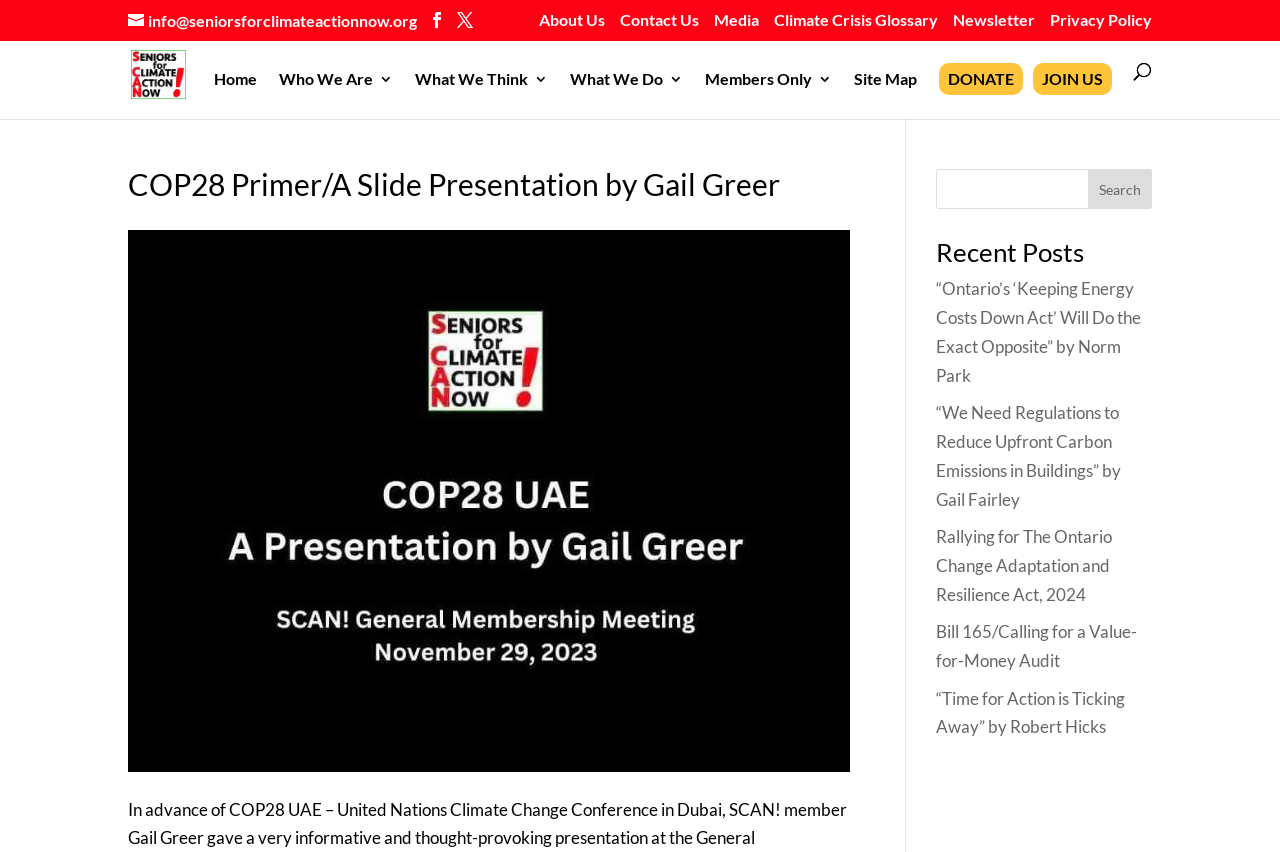Please find and generate the text of the main heading on the webpage.

COP28 Primer/A Slide Presentation by Gail Greer